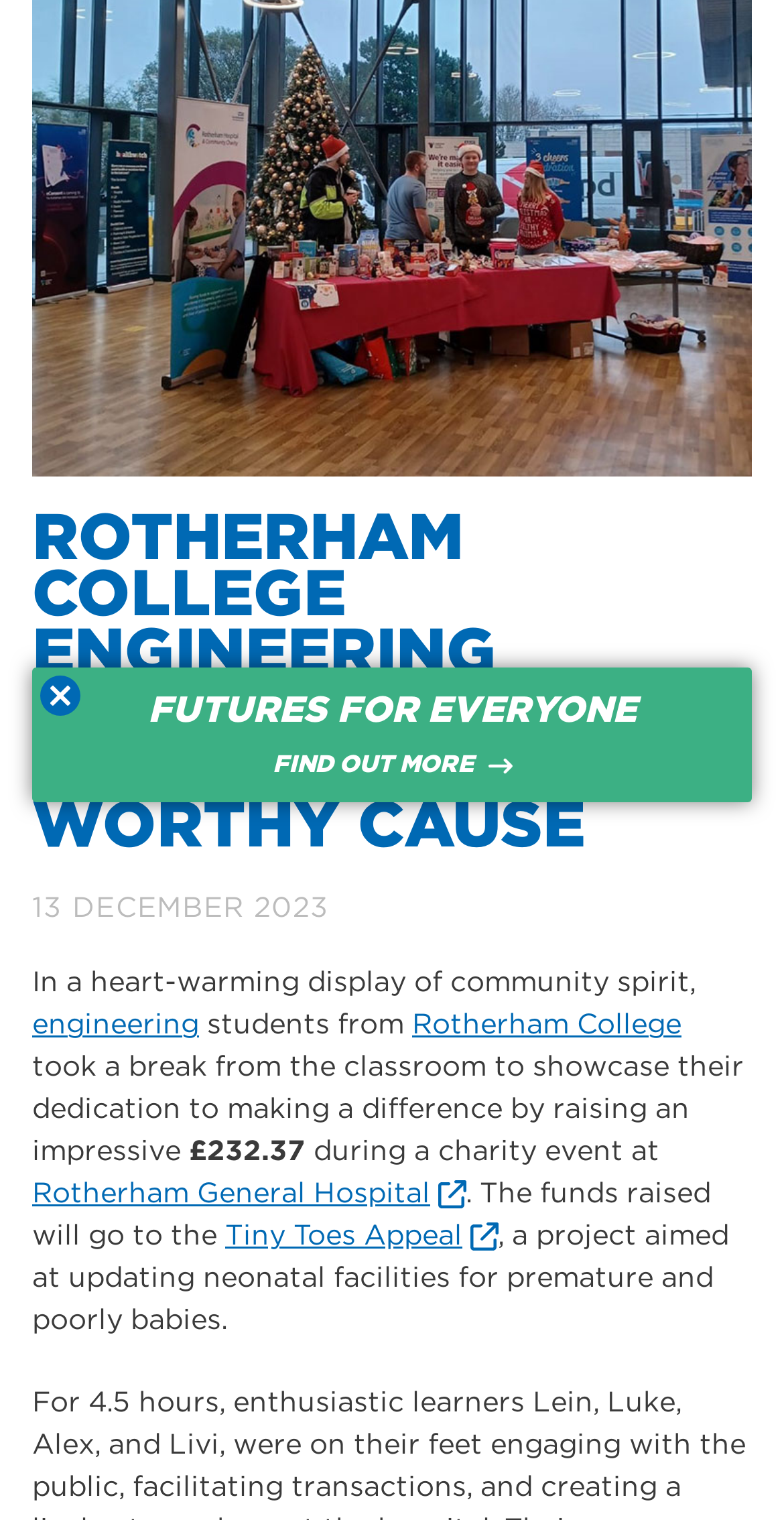Identify the bounding box of the UI element that matches this description: "RNN Group".

[0.074, 0.215, 0.341, 0.259]